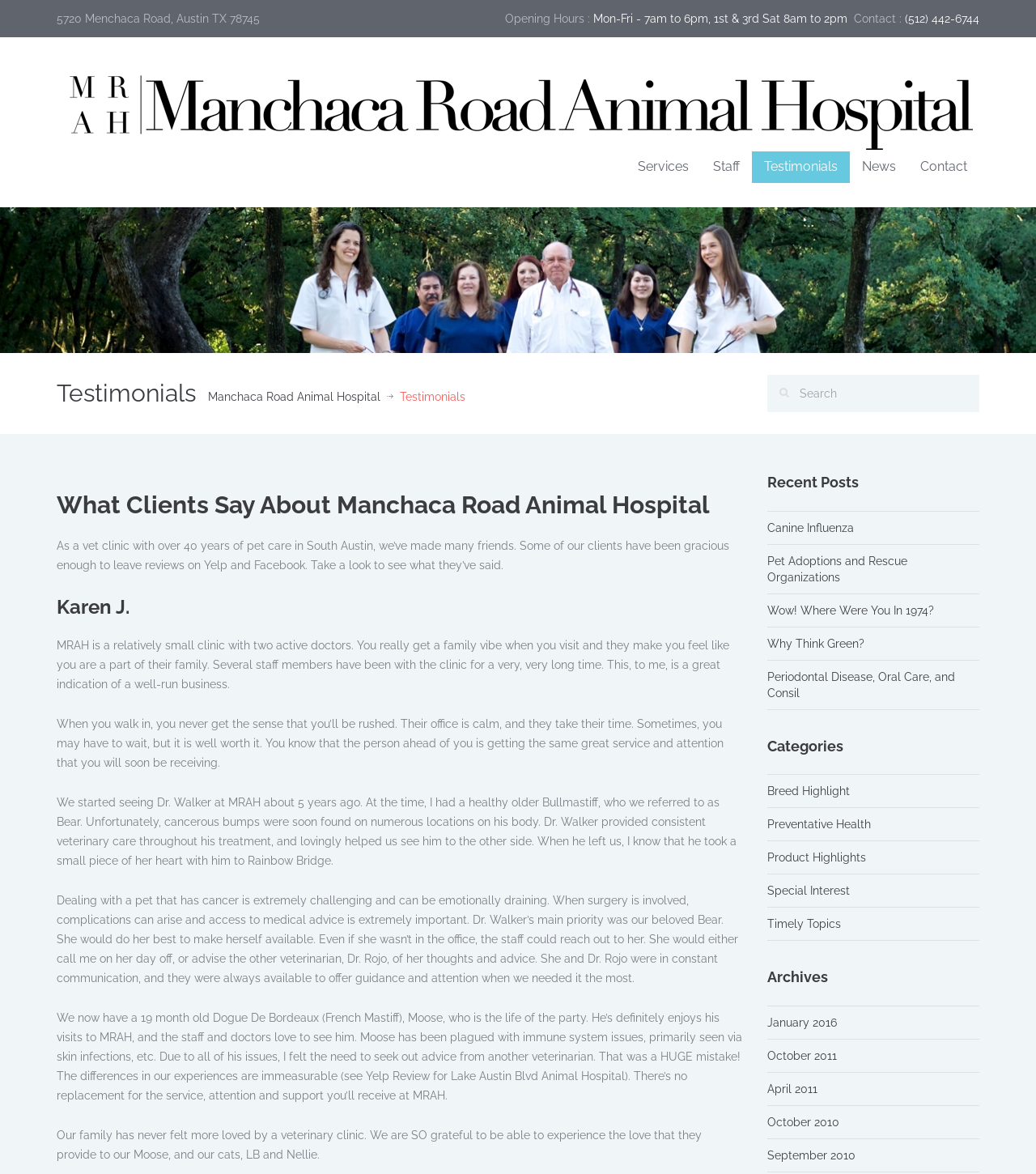What is the name of the client who wrote the first testimonial?
Use the information from the screenshot to give a comprehensive response to the question.

I found the name of the client by looking at the heading element that precedes the first testimonial, which displays the client's name.